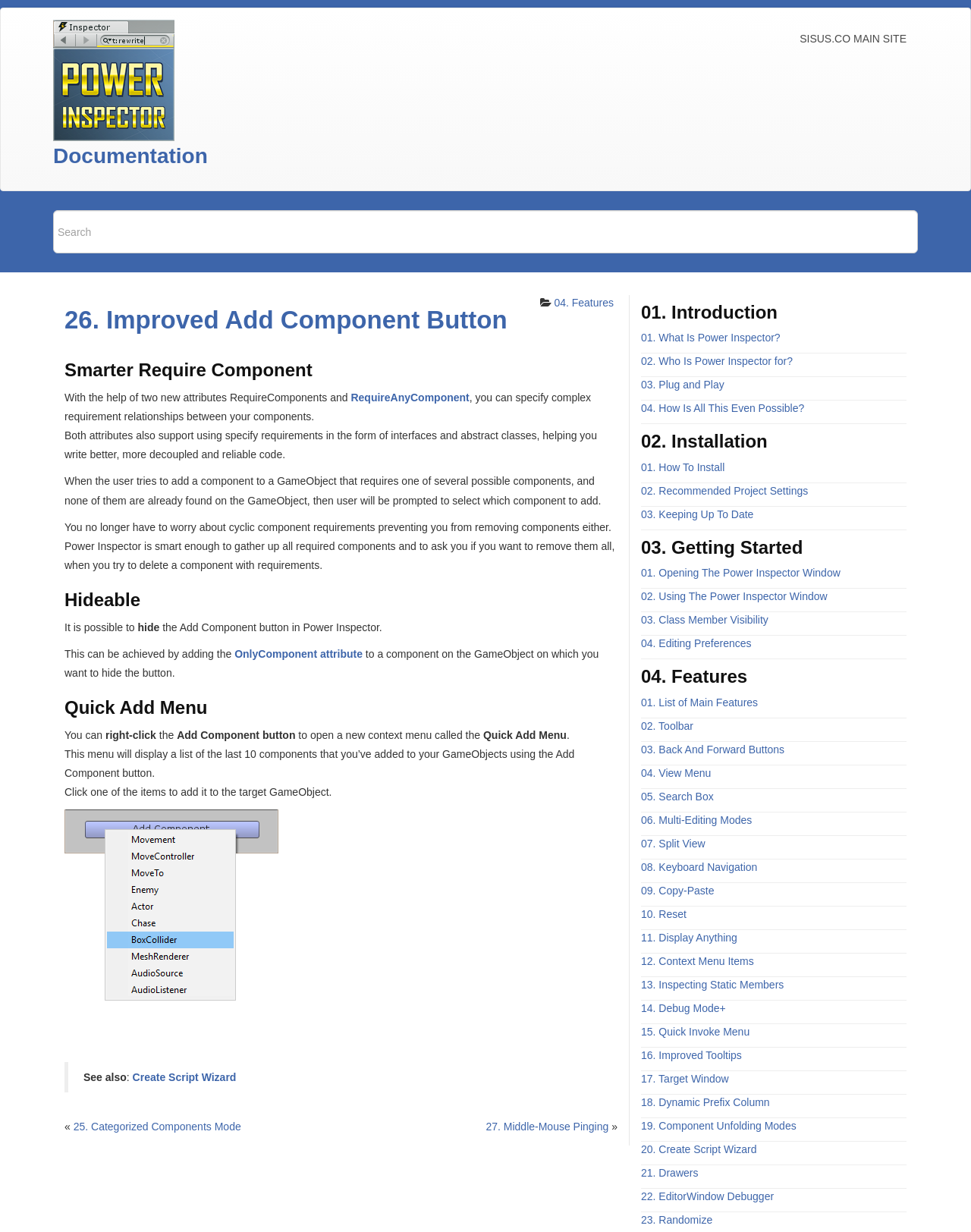What is the purpose of the Power Inspector?
Look at the screenshot and respond with a single word or phrase.

To help users write better code